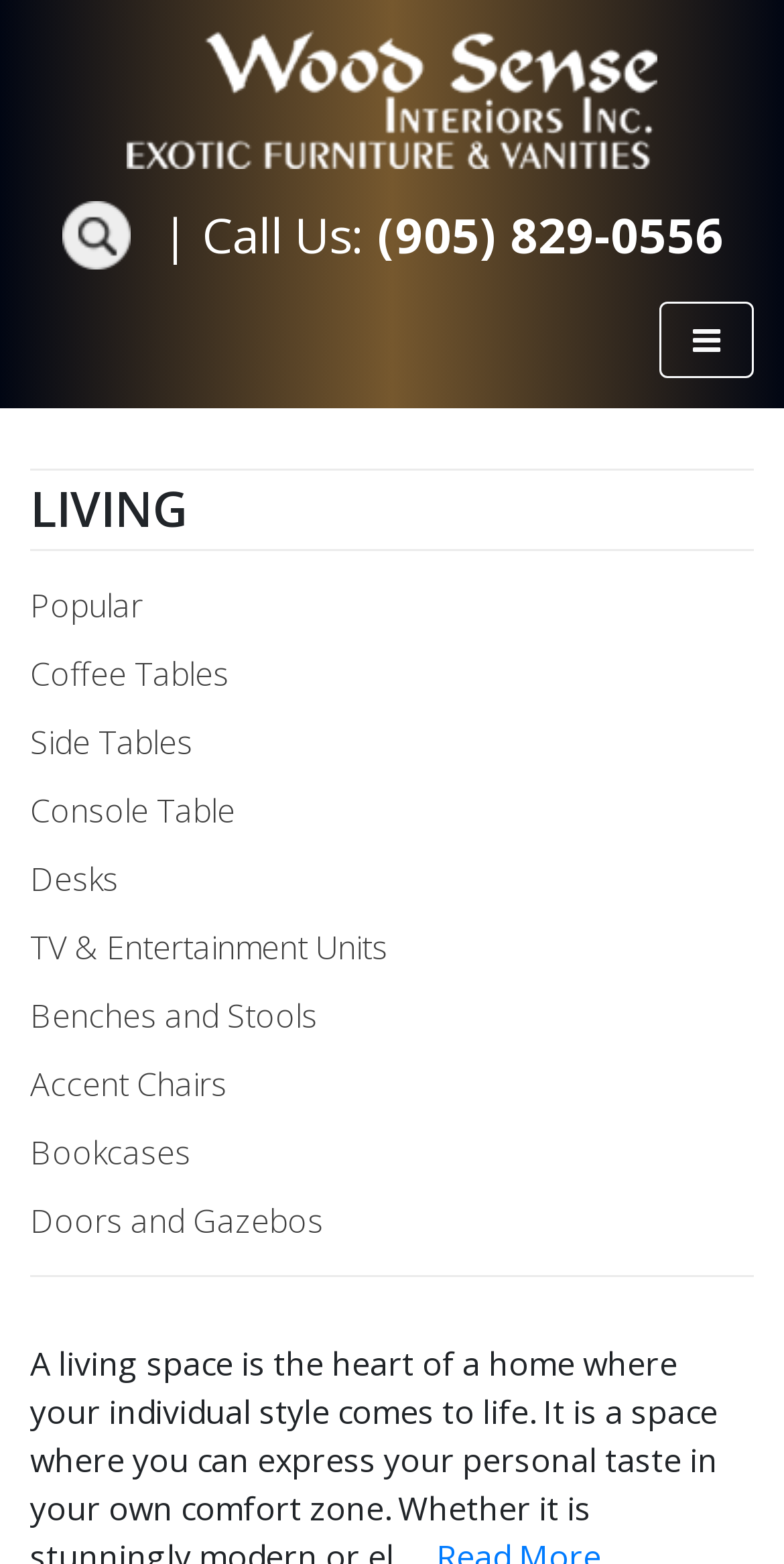Answer in one word or a short phrase: 
How many types of furniture are listed?

12